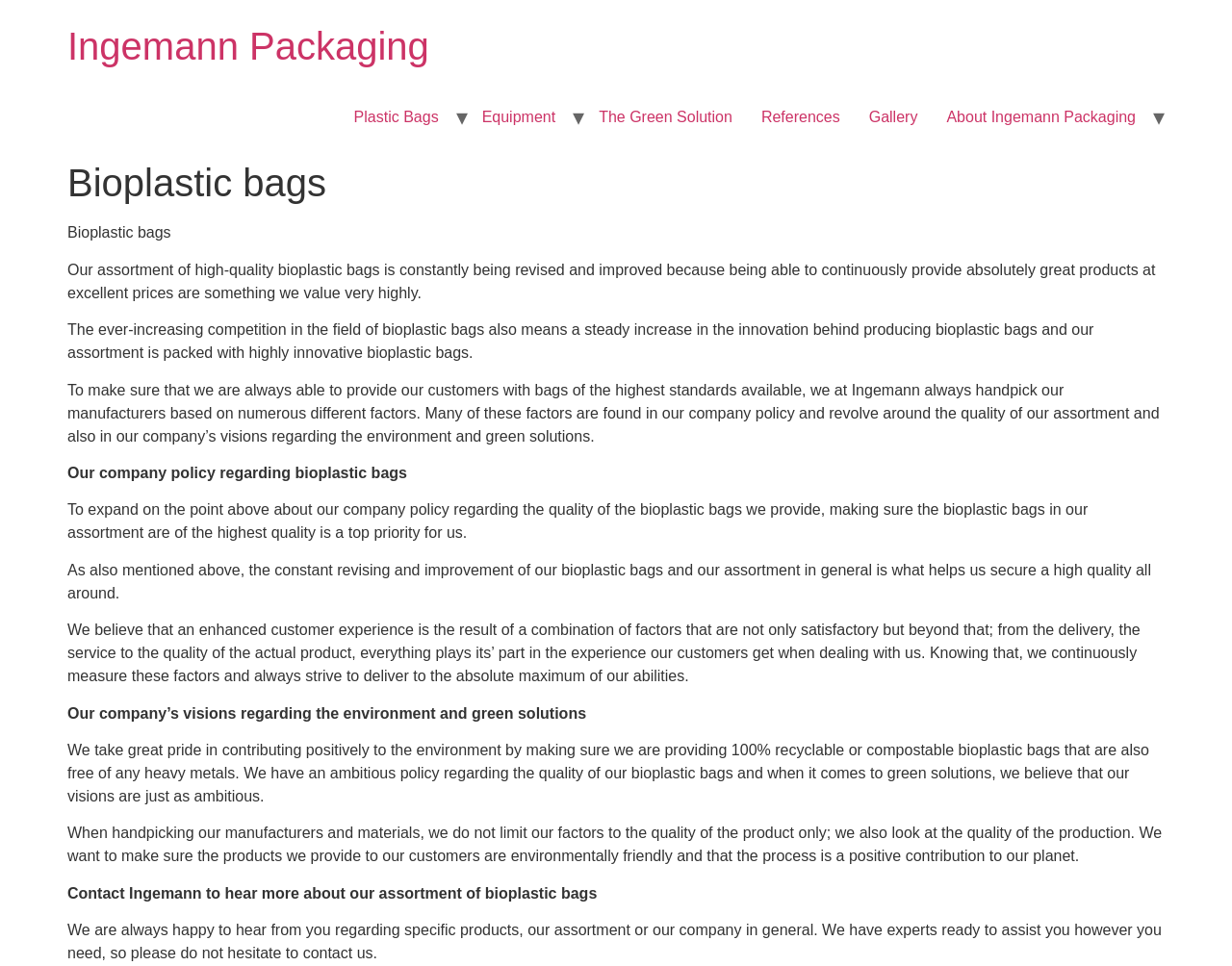Answer the question with a brief word or phrase:
What is the main product offered?

Bioplastic bags